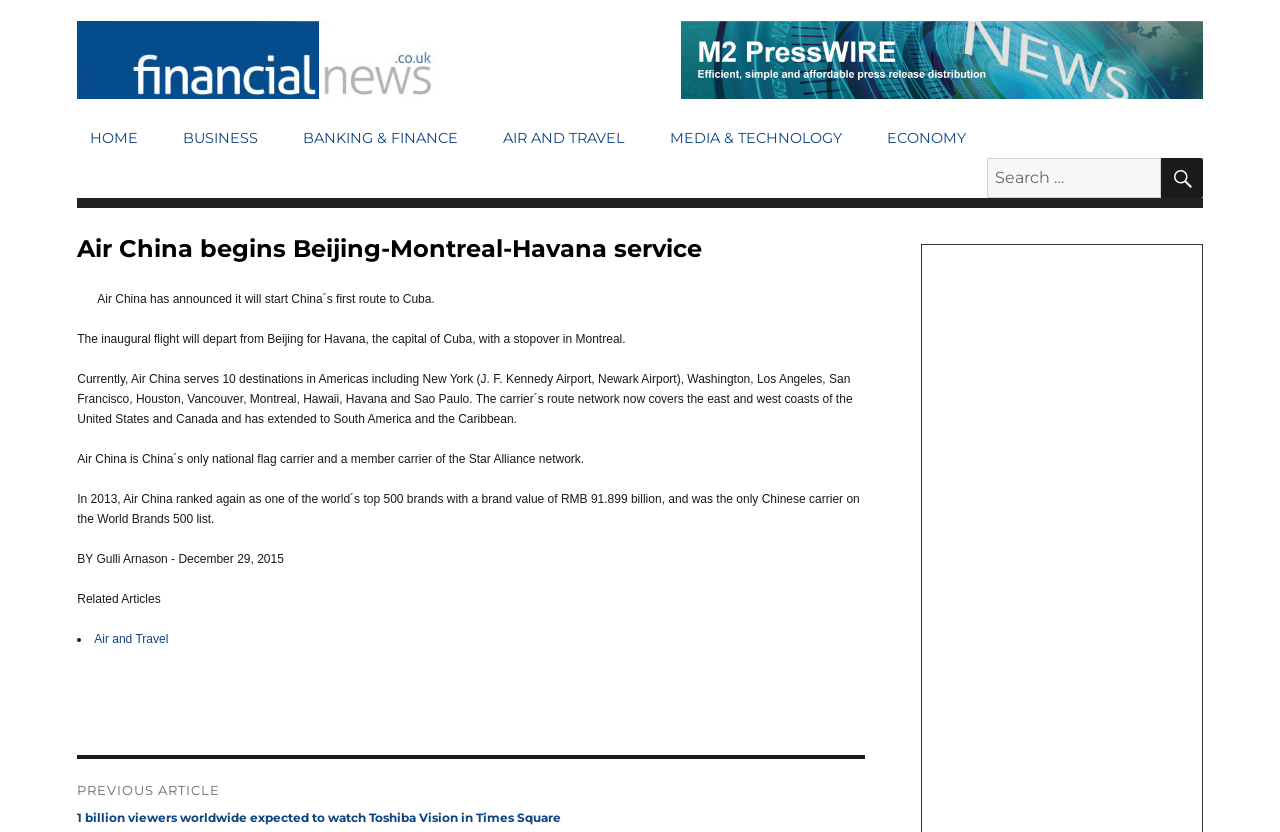Extract the main heading from the webpage content.

Air China begins Beijing-Montreal-Havana service